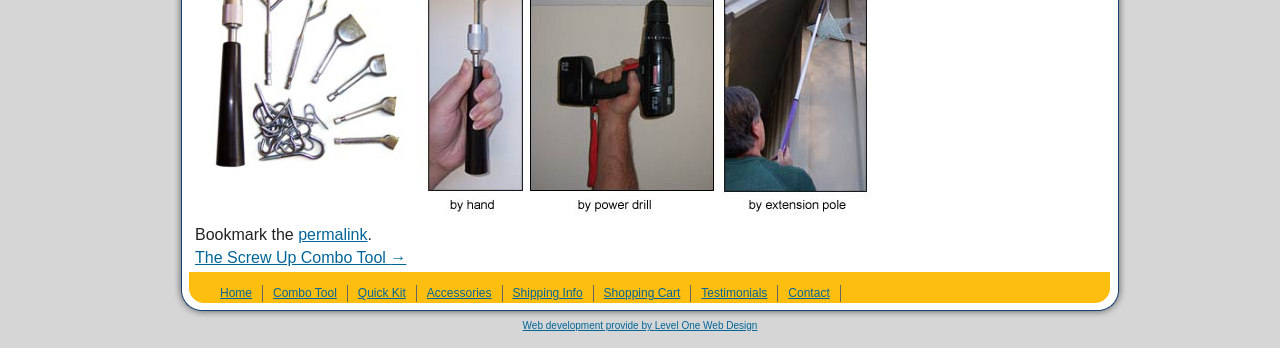Determine the bounding box for the UI element that matches this description: "Accessories".

[0.333, 0.822, 0.384, 0.862]